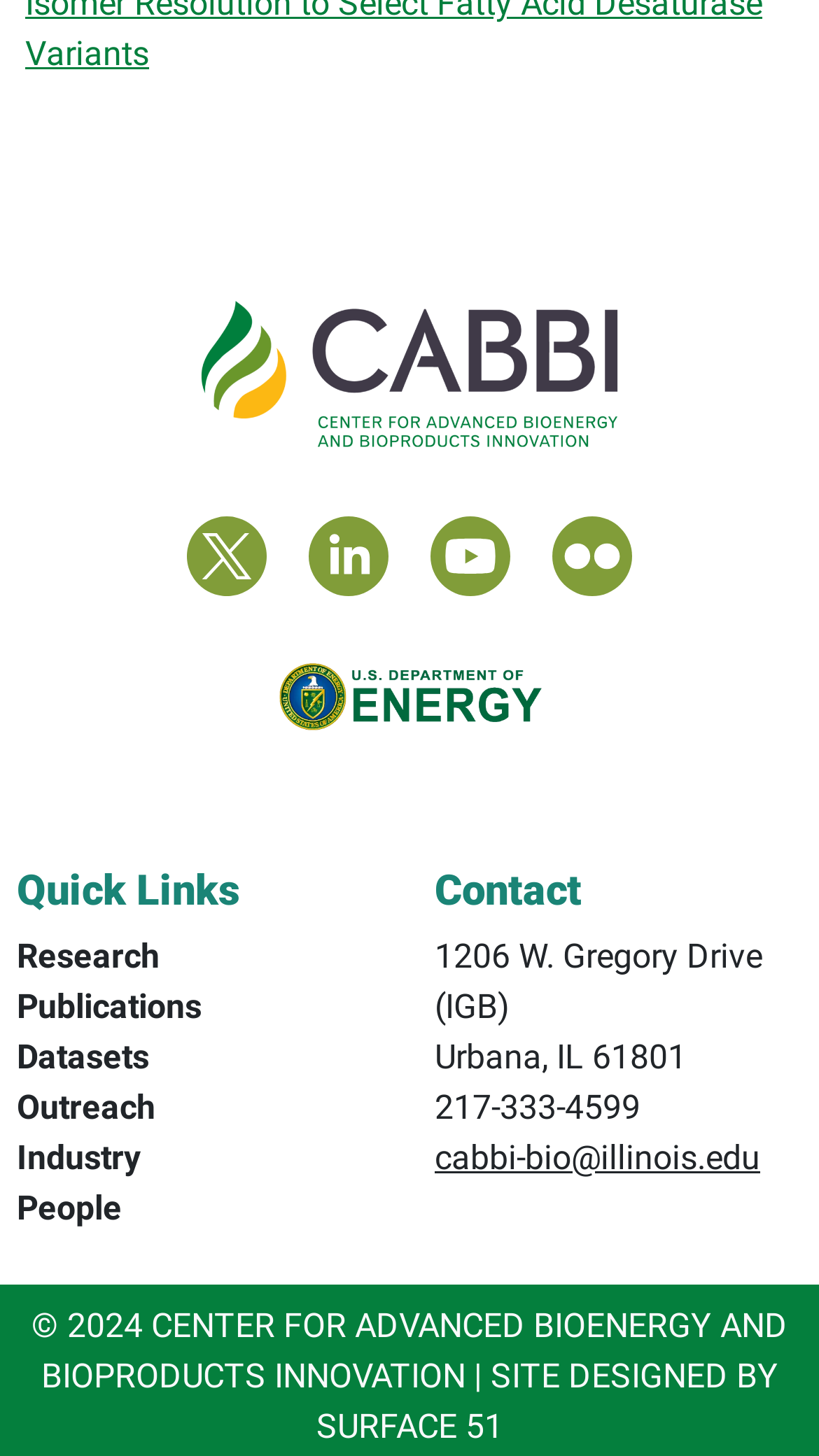Specify the bounding box coordinates of the area to click in order to execute this command: 'view research'. The coordinates should consist of four float numbers ranging from 0 to 1, and should be formatted as [left, top, right, bottom].

[0.021, 0.64, 0.469, 0.675]